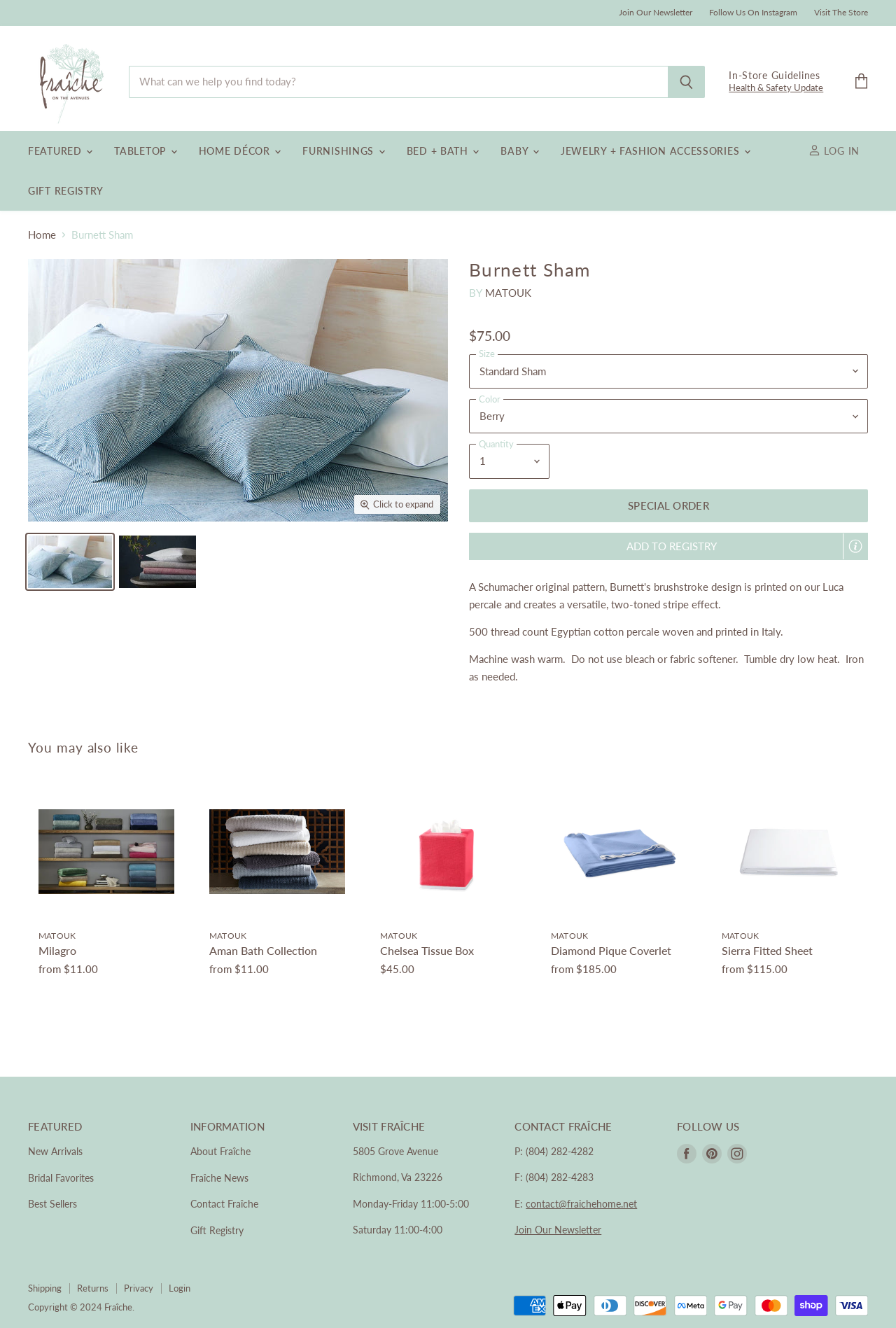Show the bounding box coordinates for the HTML element as described: "Special Order Spinner icon".

[0.523, 0.368, 0.969, 0.393]